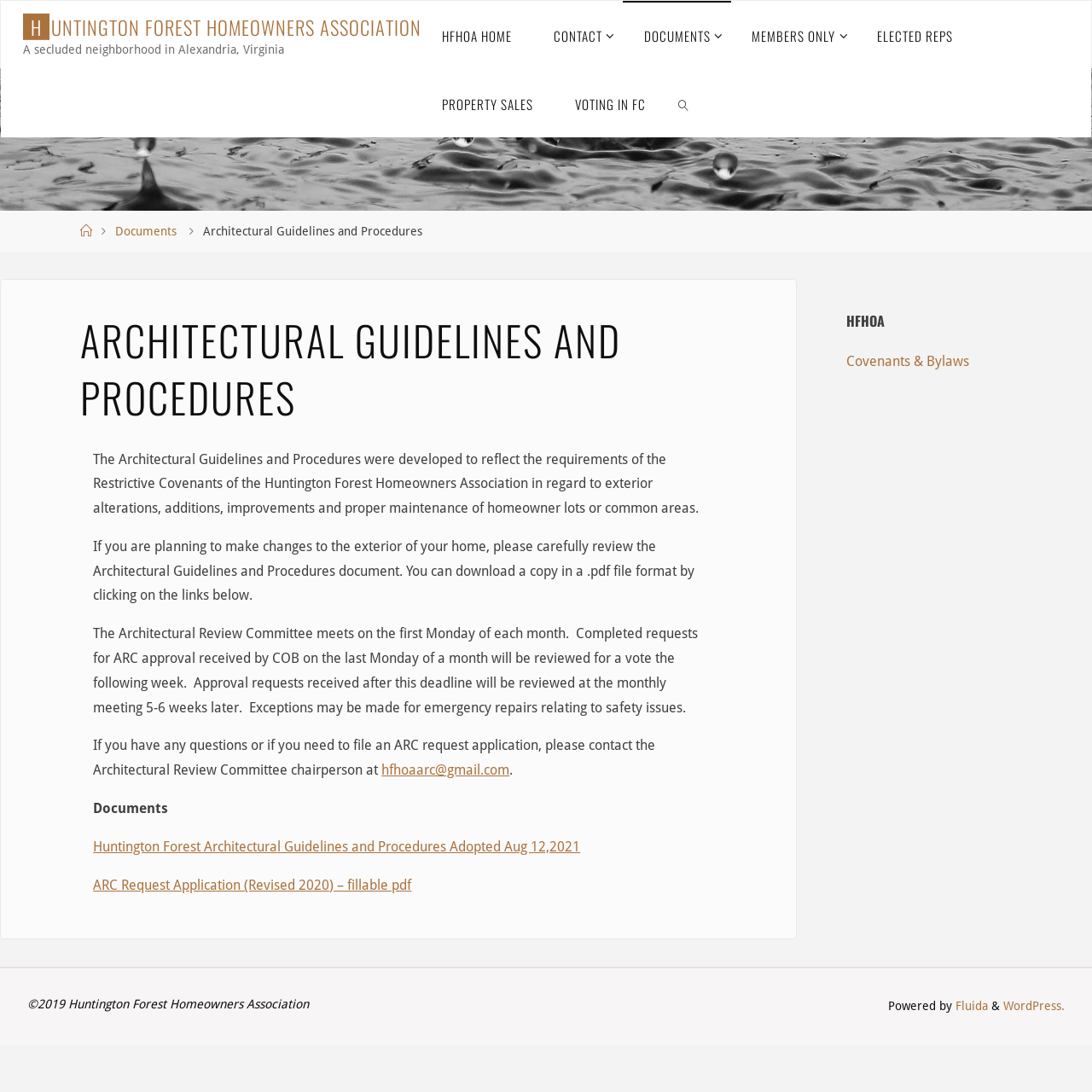Please find the bounding box coordinates for the clickable element needed to perform this instruction: "Click on the 'HFHOA HOME' link".

[0.386, 0.001, 0.488, 0.063]